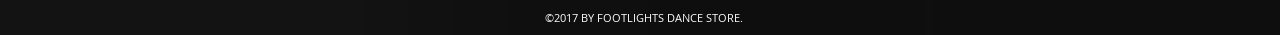Please provide a detailed answer to the question below based on the screenshot: 
What is the name of the retailer associated with this image?

The caption reads '©2017 BY FOOTLIGHTS DANCE STORE', which indicates that the retailer associated with this image is Footlights Dance Store, a retailer offering a variety of dance-related products and services.